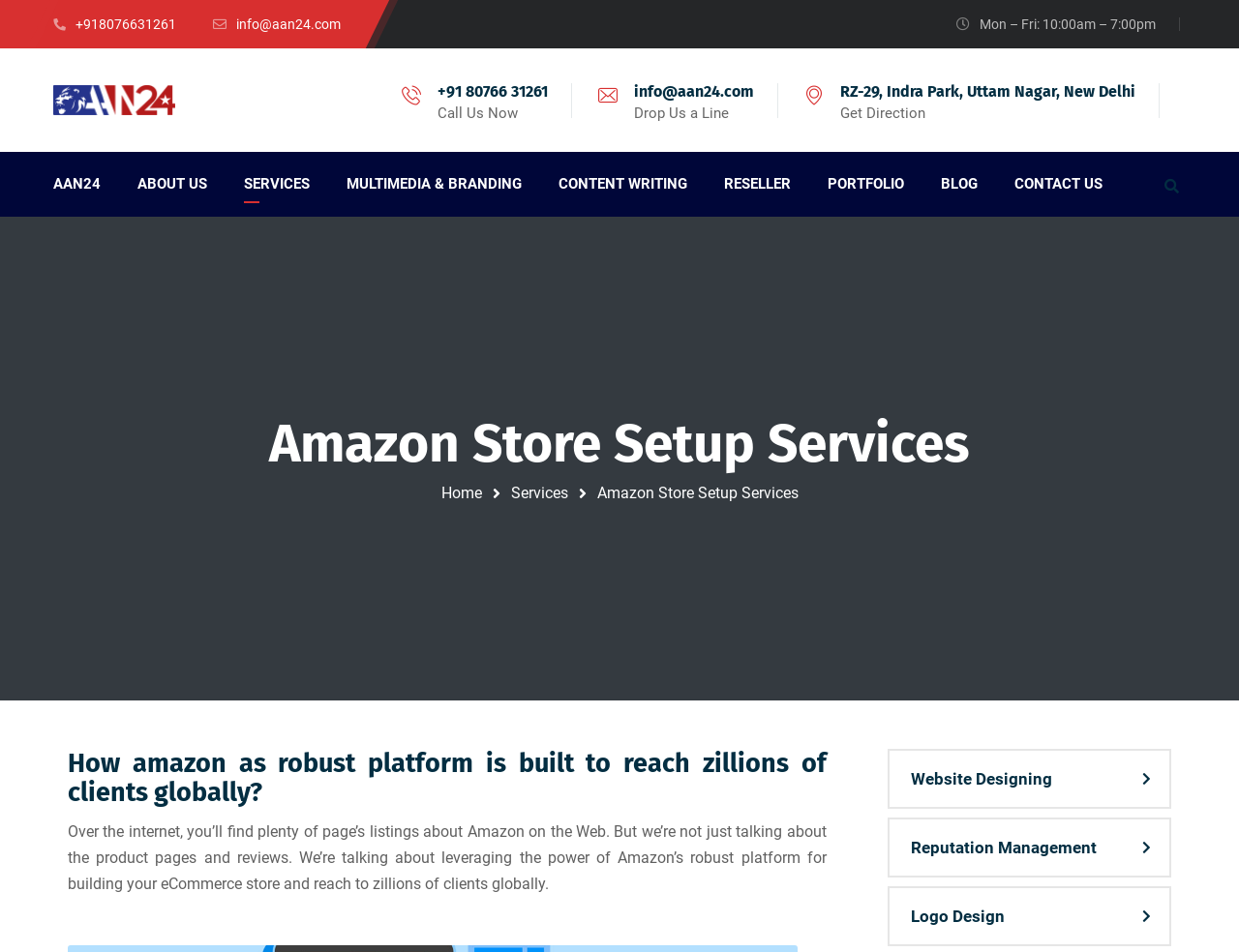Indicate the bounding box coordinates of the element that must be clicked to execute the instruction: "Visit Facebook page". The coordinates should be given as four float numbers between 0 and 1, i.e., [left, top, right, bottom].

None